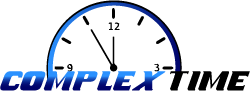Generate a detailed caption that describes the image.

The image features a stylized clock graphic accompanied by the text "COMPLEX TIME." The clock is depicted with a classic round face, marked with hour and minute indicators, and has a sleek black and blue color scheme that transitions from deep blue at the top to a lighter shade. The brand name "COMPLEX TIME" is prominently displayed in a bold, modern font, suggesting a contemporary and possibly technological approach to timekeeping. The design conveys a sense of precision and sophistication, aligning with themes of luxury or innovative time management, likely related to the content of the article discussing jewelry and stylish aesthetics for women in their 30s.